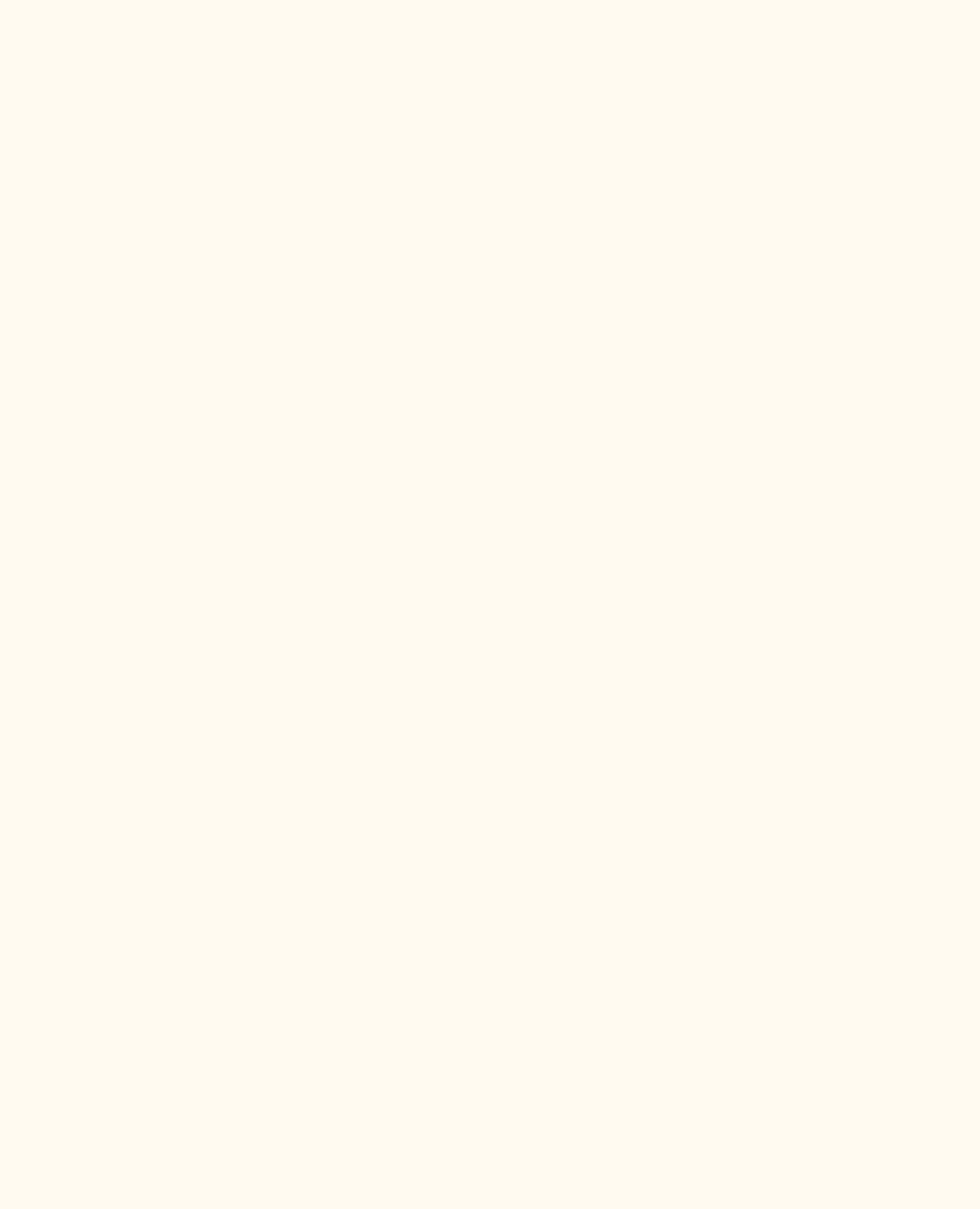Find the bounding box of the element with the following description: "Press Room". The coordinates must be four float numbers between 0 and 1, formatted as [left, top, right, bottom].

[0.52, 0.478, 0.91, 0.54]